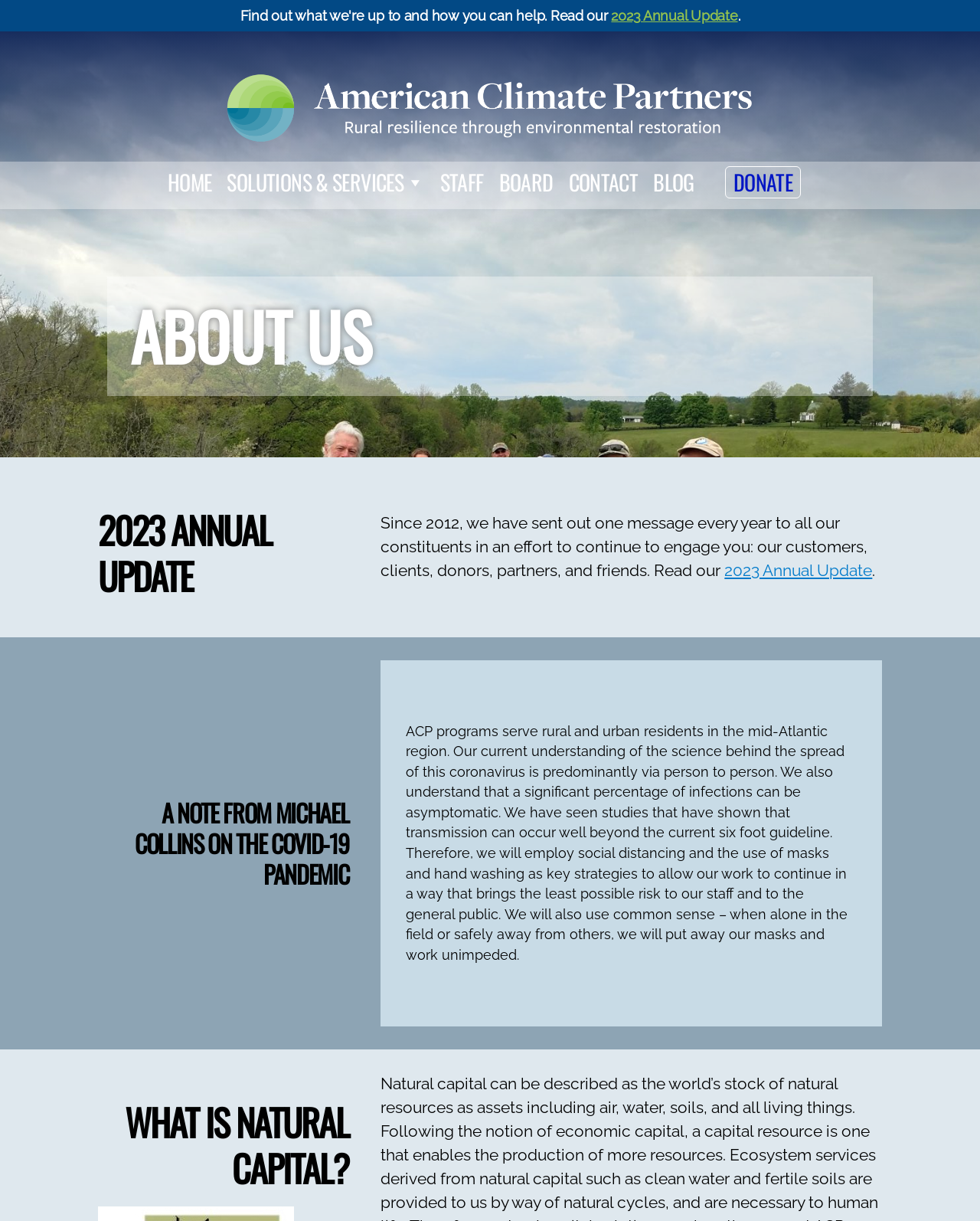Give a one-word or phrase response to the following question: What is the first navigation item?

HOME